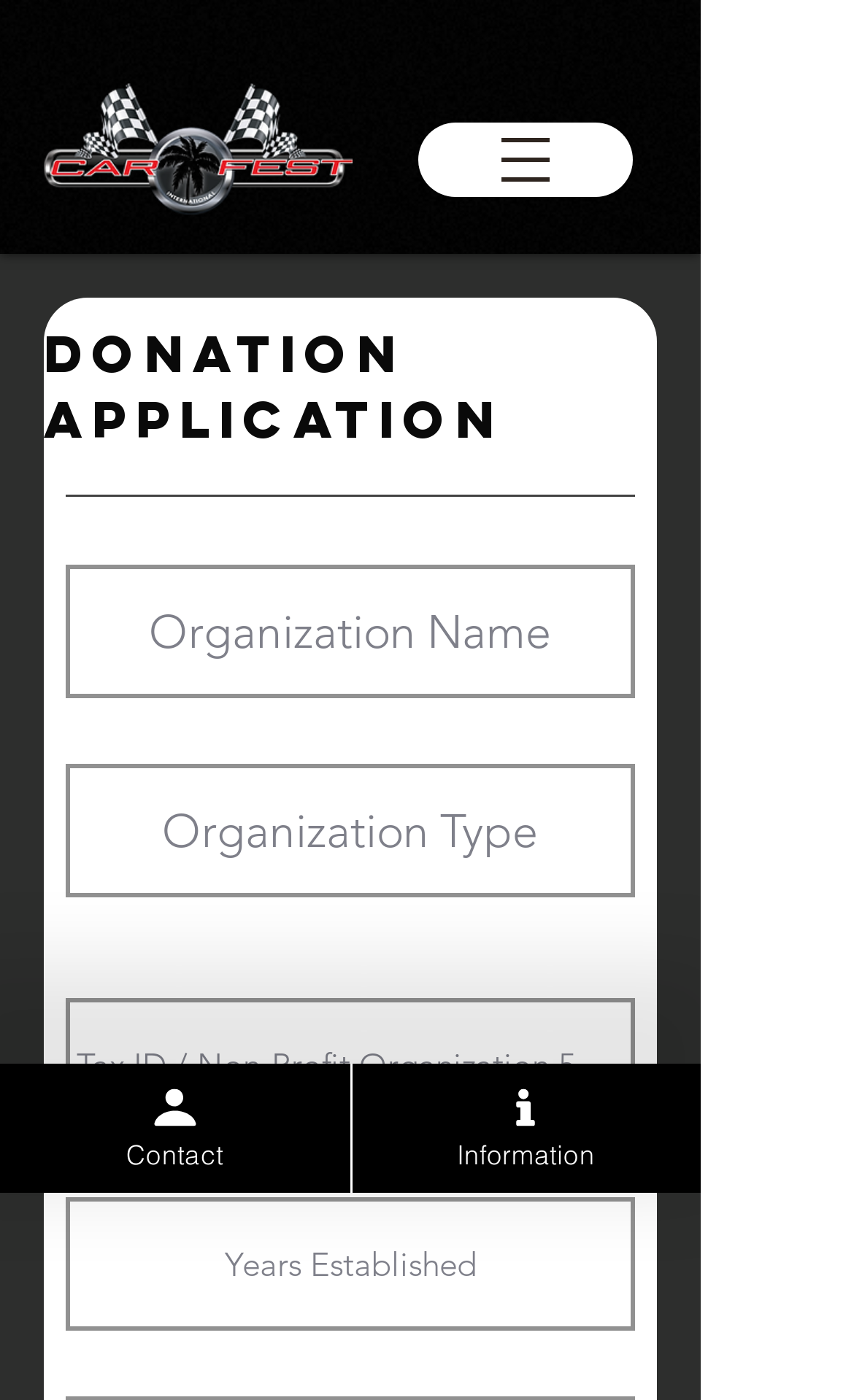Find the bounding box coordinates corresponding to the UI element with the description: "Contact". The coordinates should be formatted as [left, top, right, bottom], with values as floats between 0 and 1.

[0.0, 0.76, 0.409, 0.852]